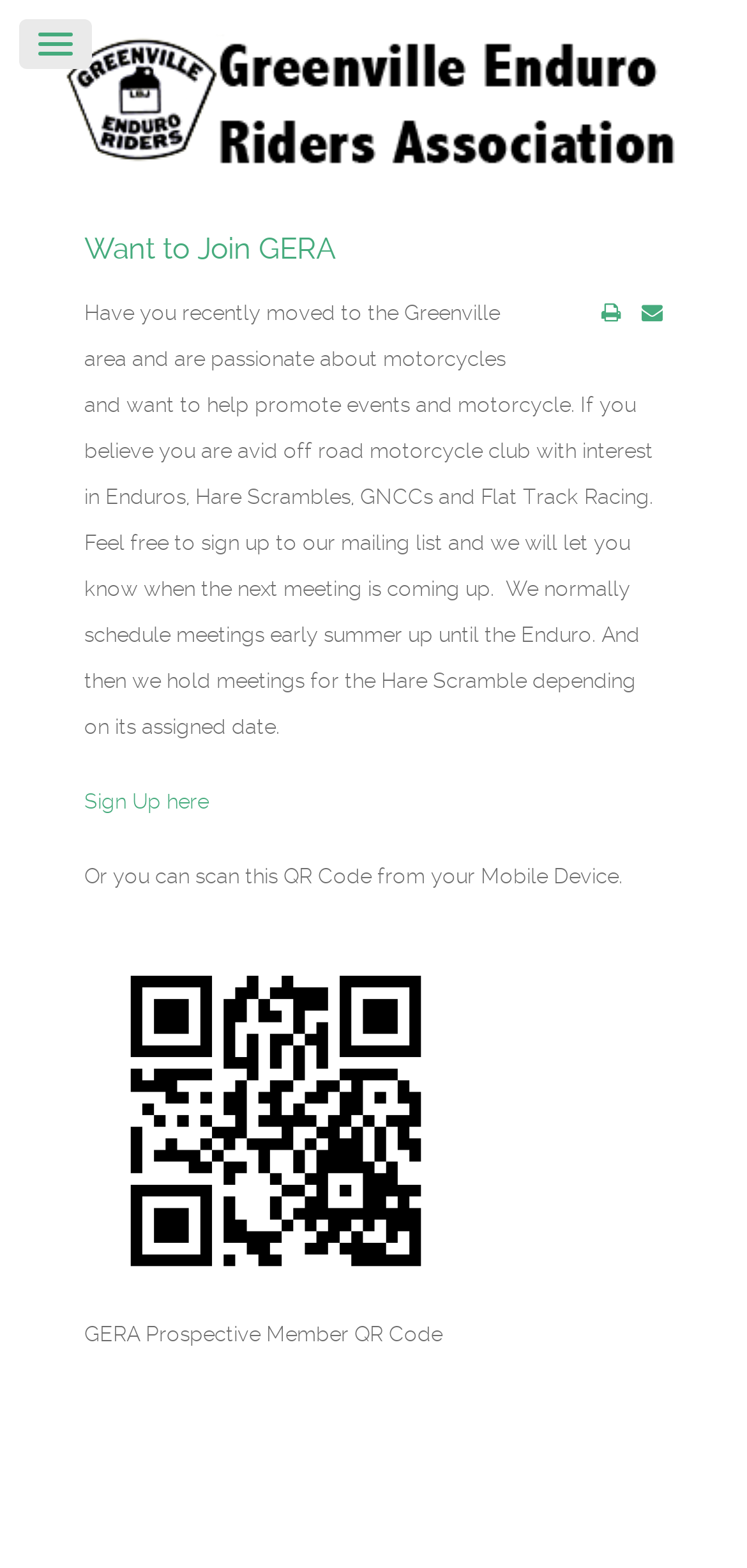Provide an in-depth description of the elements and layout of the webpage.

The webpage is about joining the Greenville Enduro Riders Association (GERA). At the top, there is a link taking up most of the width of the page. Below it, there is a combobox that is not expanded. 

The main content of the page is an article that occupies most of the page. It starts with a heading "Want to Join GERA" followed by a link with the same text. 

On the right side of the heading, there are two links with icons, one with a Facebook icon and the other with an email icon. 

Below the heading, there is a block of text that describes the purpose of GERA and invites interested individuals to sign up for their mailing list to stay updated about upcoming meetings. The text also mentions that meetings are usually scheduled during the summer. 

Following the text, there is a link to "Sign Up here" and then a paragraph of text that instructs users to scan a QR code from their mobile device. Below this text, there is an image of the QR code, which is labeled as "GERA Join Member List QR Code". 

Finally, there is a label "GERA Prospective Member QR Code" at the bottom of the page, and an empty line of text.